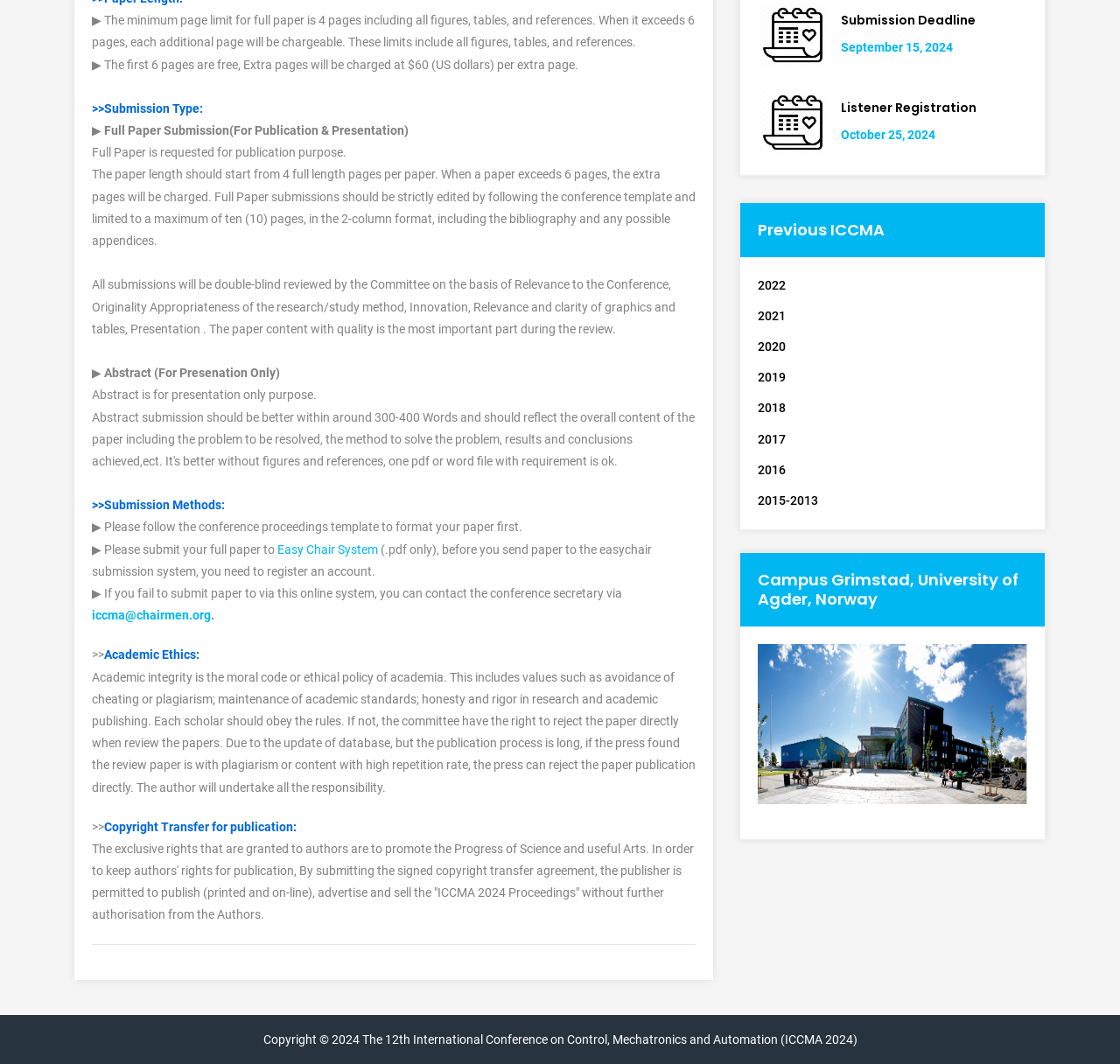Given the description of the UI element: "parent_node: Search for: aria-label="Toggle search"", predict the bounding box coordinates in the form of [left, top, right, bottom], with each value being a float between 0 and 1.

None